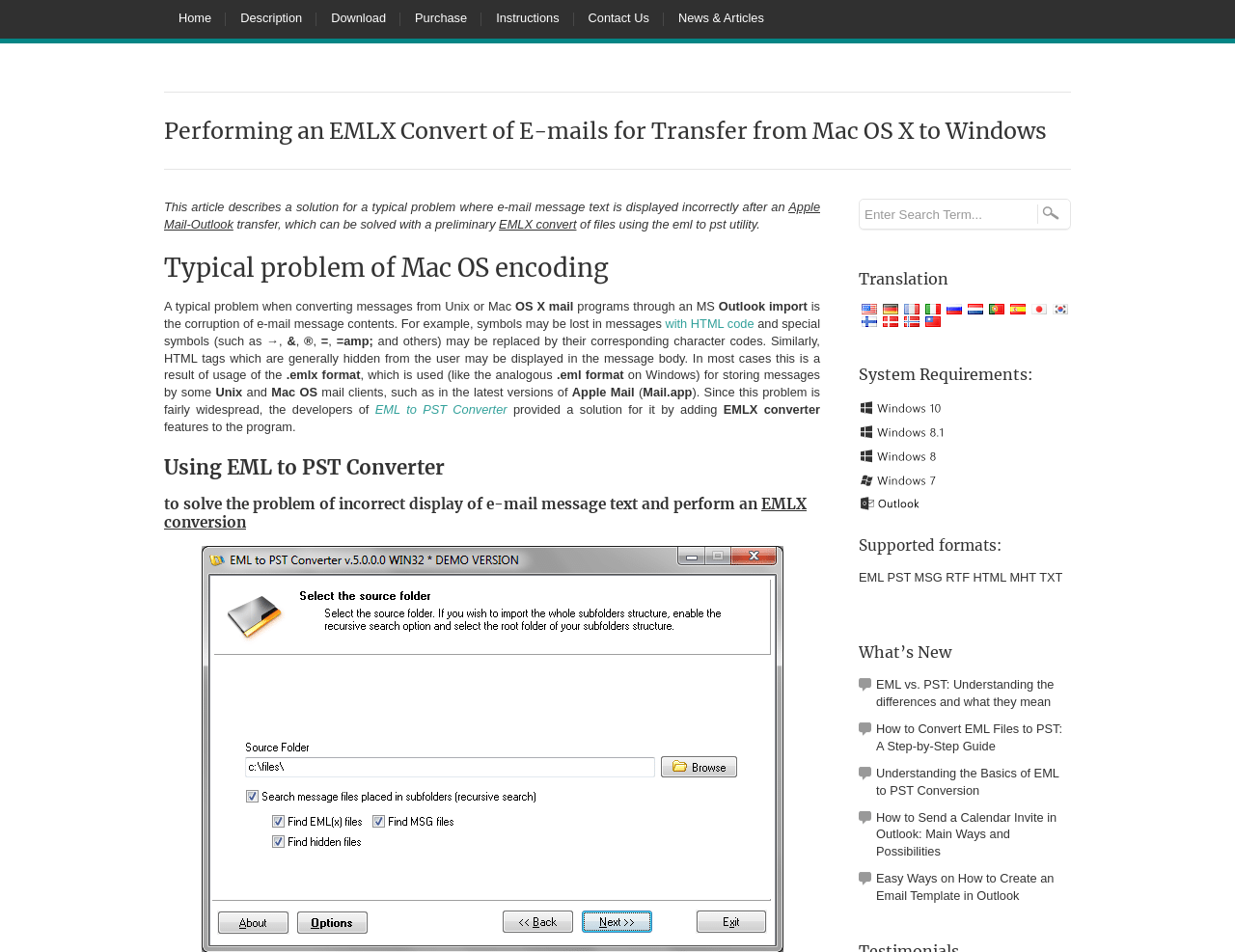Find the bounding box coordinates of the element to click in order to complete the given instruction: "Click the 'Home' link."

[0.133, 0.0, 0.183, 0.041]